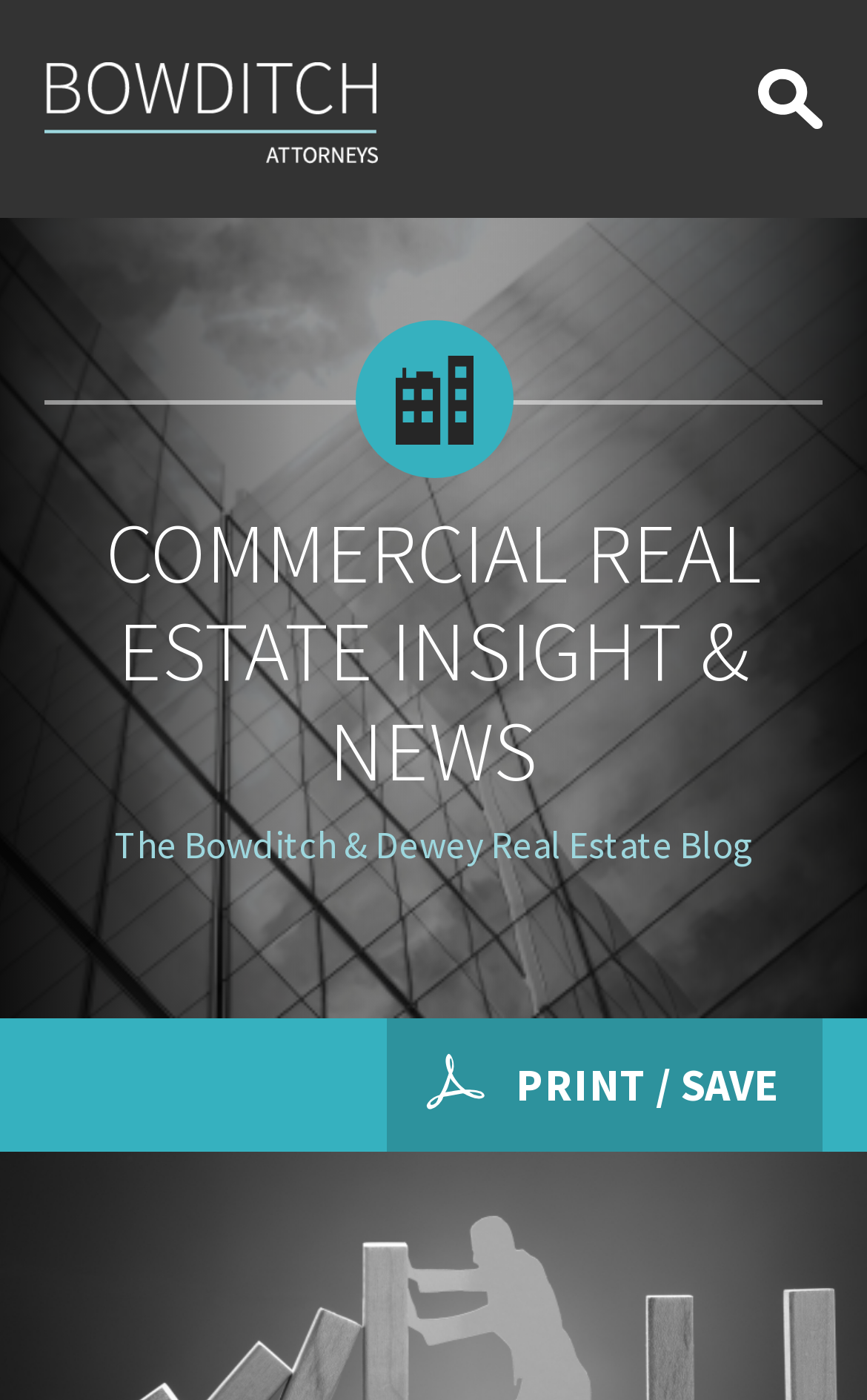What is the name of the news organization?
From the screenshot, provide a brief answer in one word or phrase.

Worcester Telegram